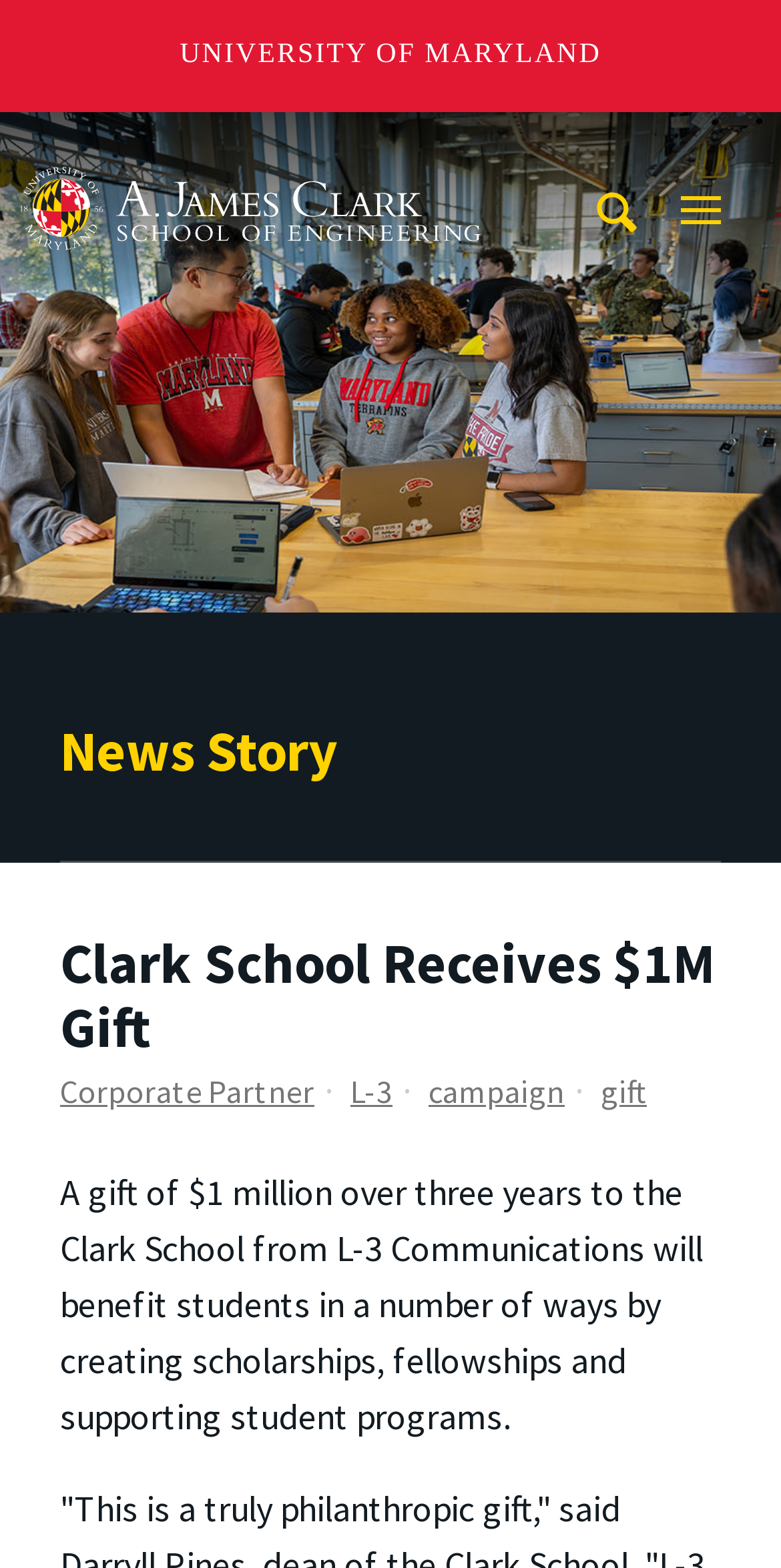Using the description "Corporate Partner", predict the bounding box of the relevant HTML element.

[0.077, 0.683, 0.403, 0.709]